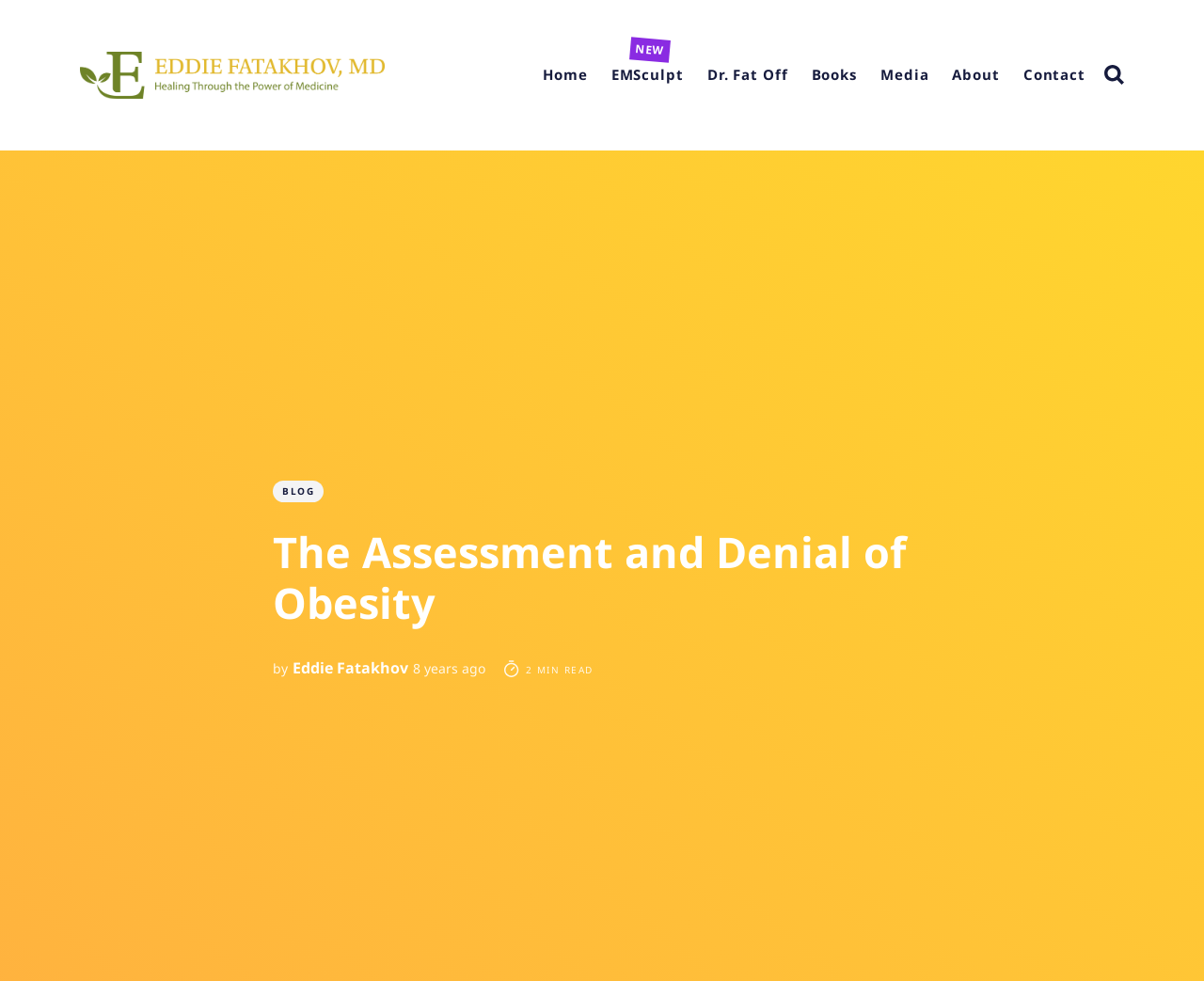Please examine the image and answer the question with a detailed explanation:
What is the position of the 'Contact' link?

I analyzed the bounding box coordinates of the links in the navigation menu and found that the 'Contact' link has the highest x2 value, which means it is located at the rightmost position.